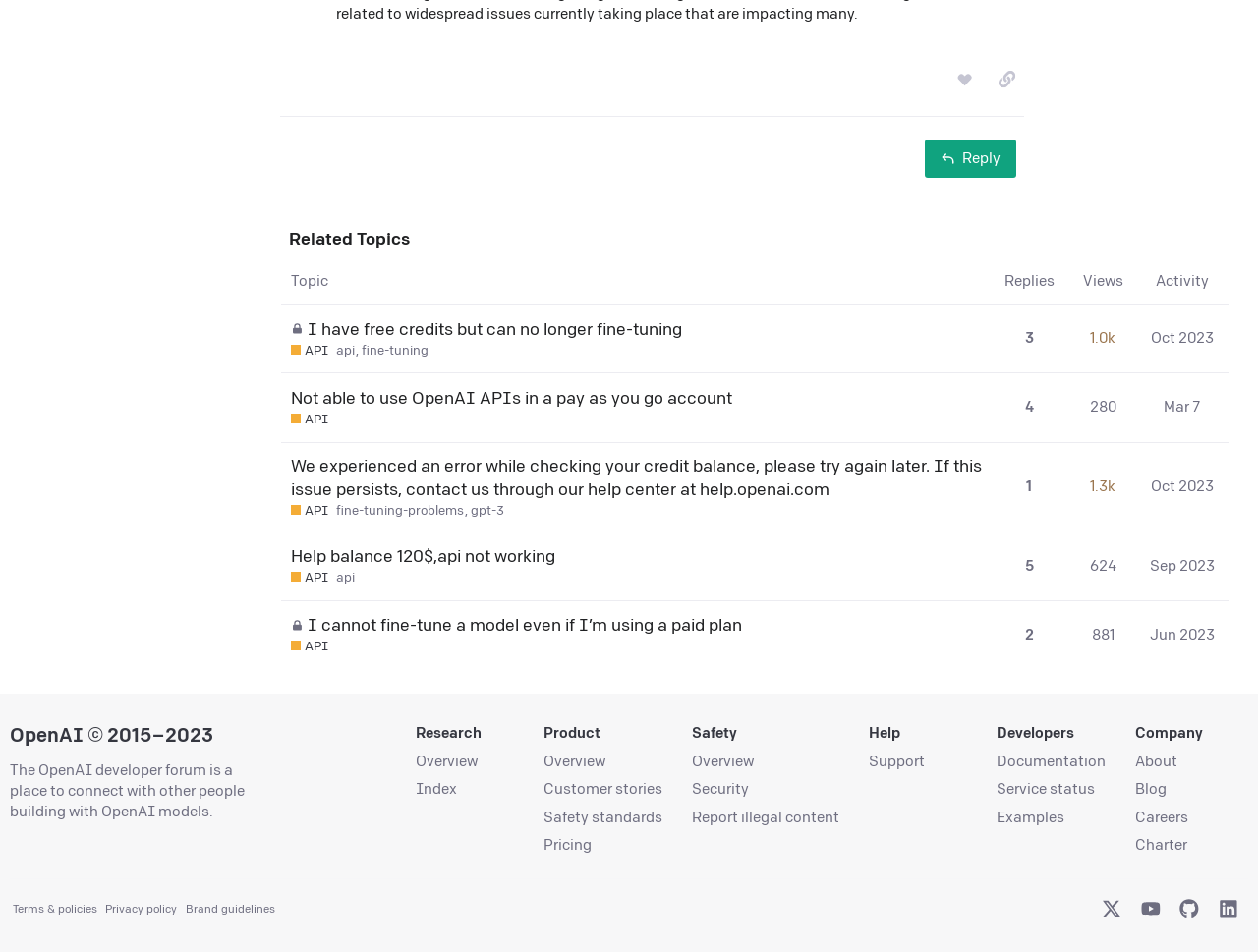Determine the bounding box coordinates for the HTML element mentioned in the following description: "Reply". The coordinates should be a list of four floats ranging from 0 to 1, represented as [left, top, right, bottom].

[0.735, 0.146, 0.808, 0.187]